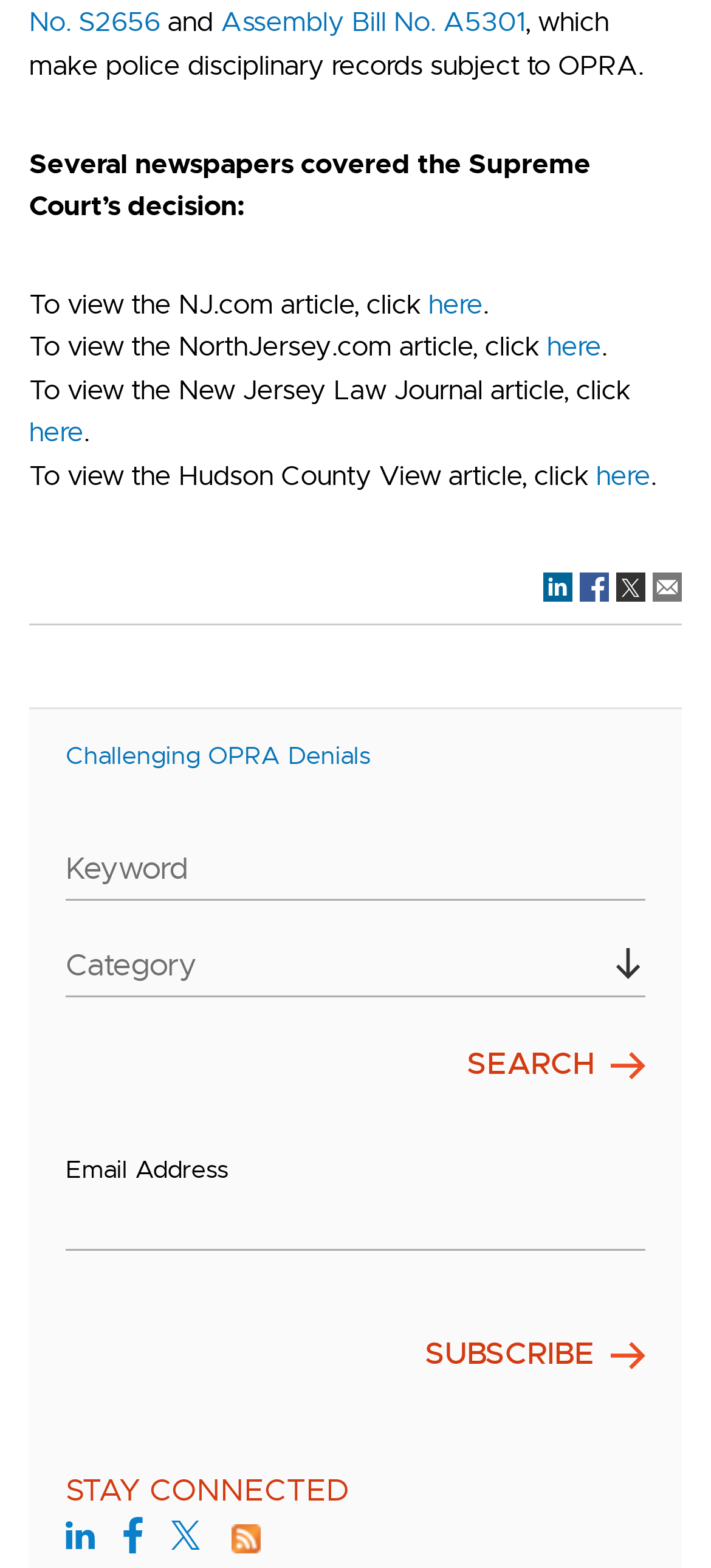Please mark the bounding box coordinates of the area that should be clicked to carry out the instruction: "Click on the Assembly Bill No. A5301 link".

[0.31, 0.004, 0.738, 0.025]